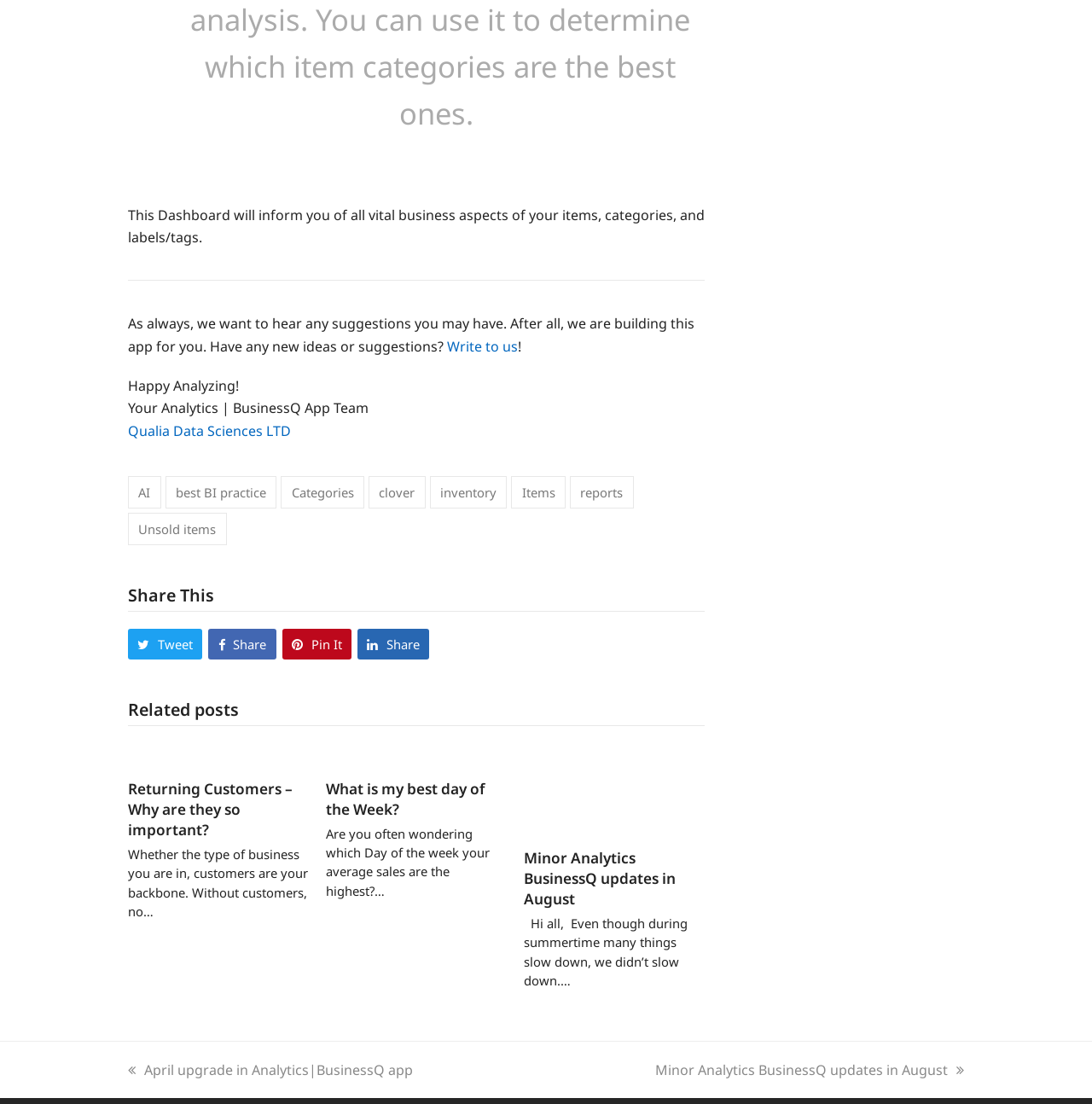Please locate the bounding box coordinates of the element that should be clicked to achieve the given instruction: "Visit Qualia Data Sciences LTD".

[0.117, 0.382, 0.266, 0.399]